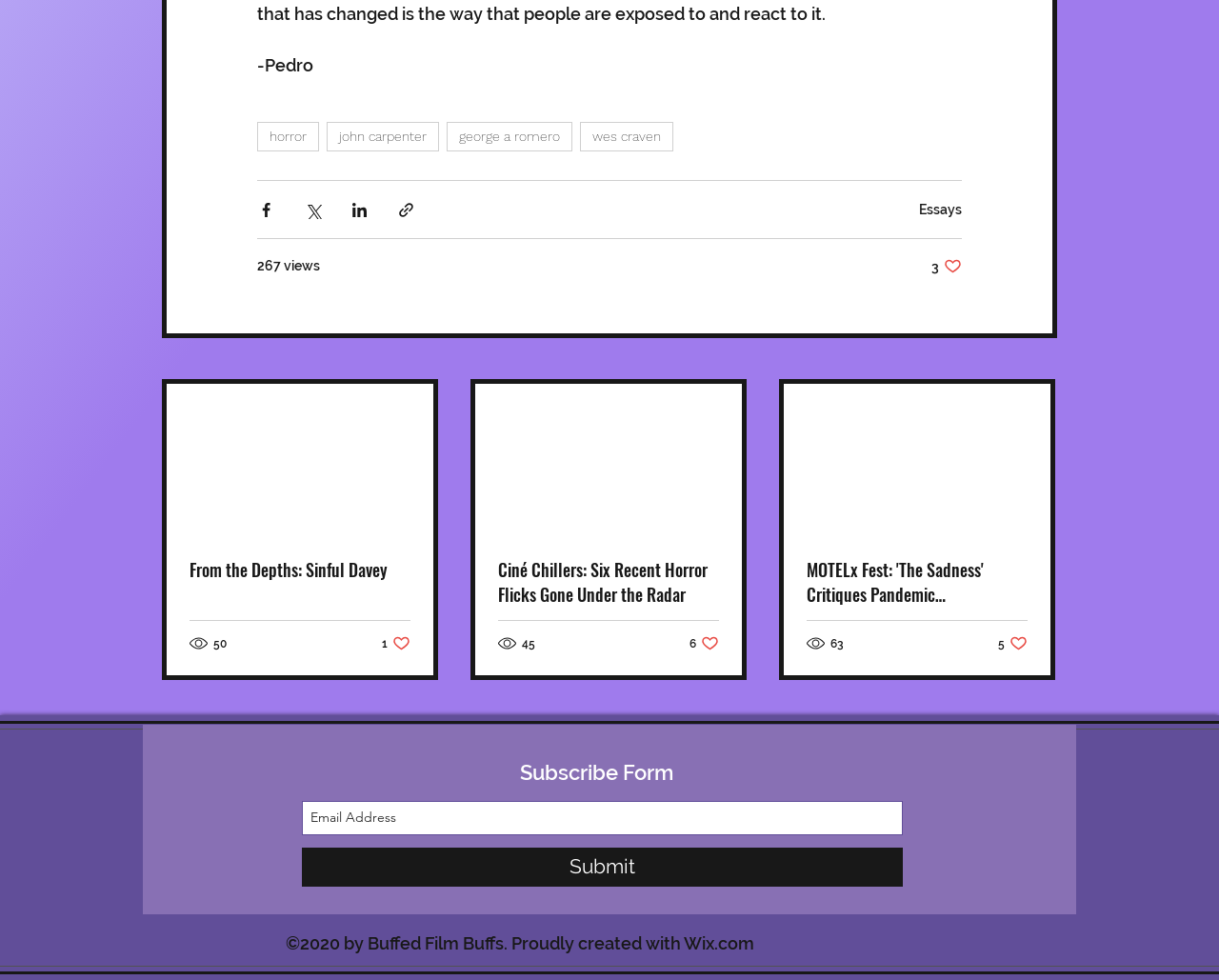Please identify the bounding box coordinates of the clickable region that I should interact with to perform the following instruction: "Visit the 'Ciné Chillers: Six Recent Horror Flicks Gone Under the Radar' page". The coordinates should be expressed as four float numbers between 0 and 1, i.e., [left, top, right, bottom].

[0.409, 0.568, 0.59, 0.619]